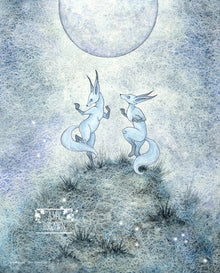What is the dominant color palette of the artwork?
Using the visual information, reply with a single word or short phrase.

Soft blues and whites